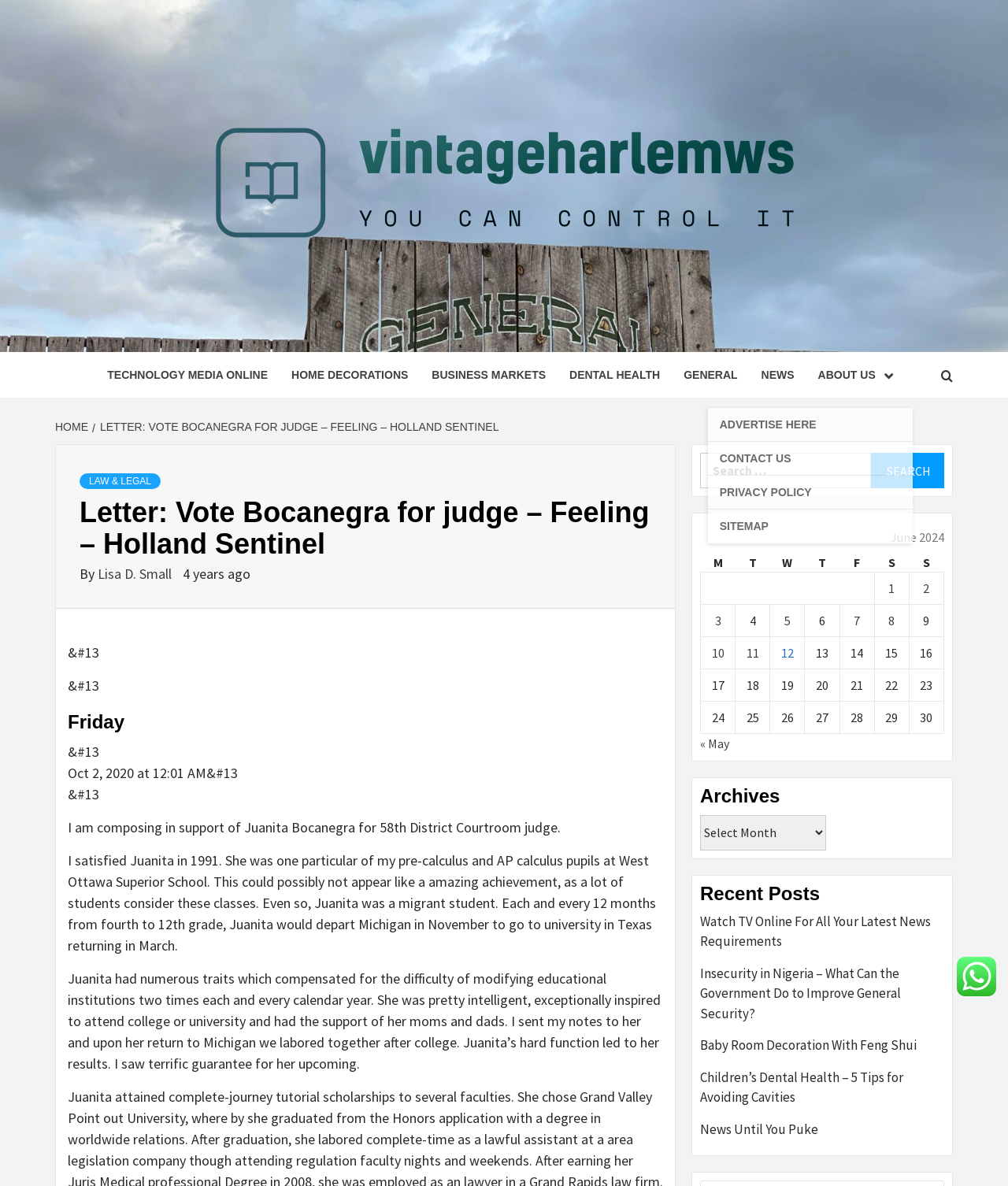Respond concisely with one word or phrase to the following query:
What is the date of the letter?

Oct 2, 2020